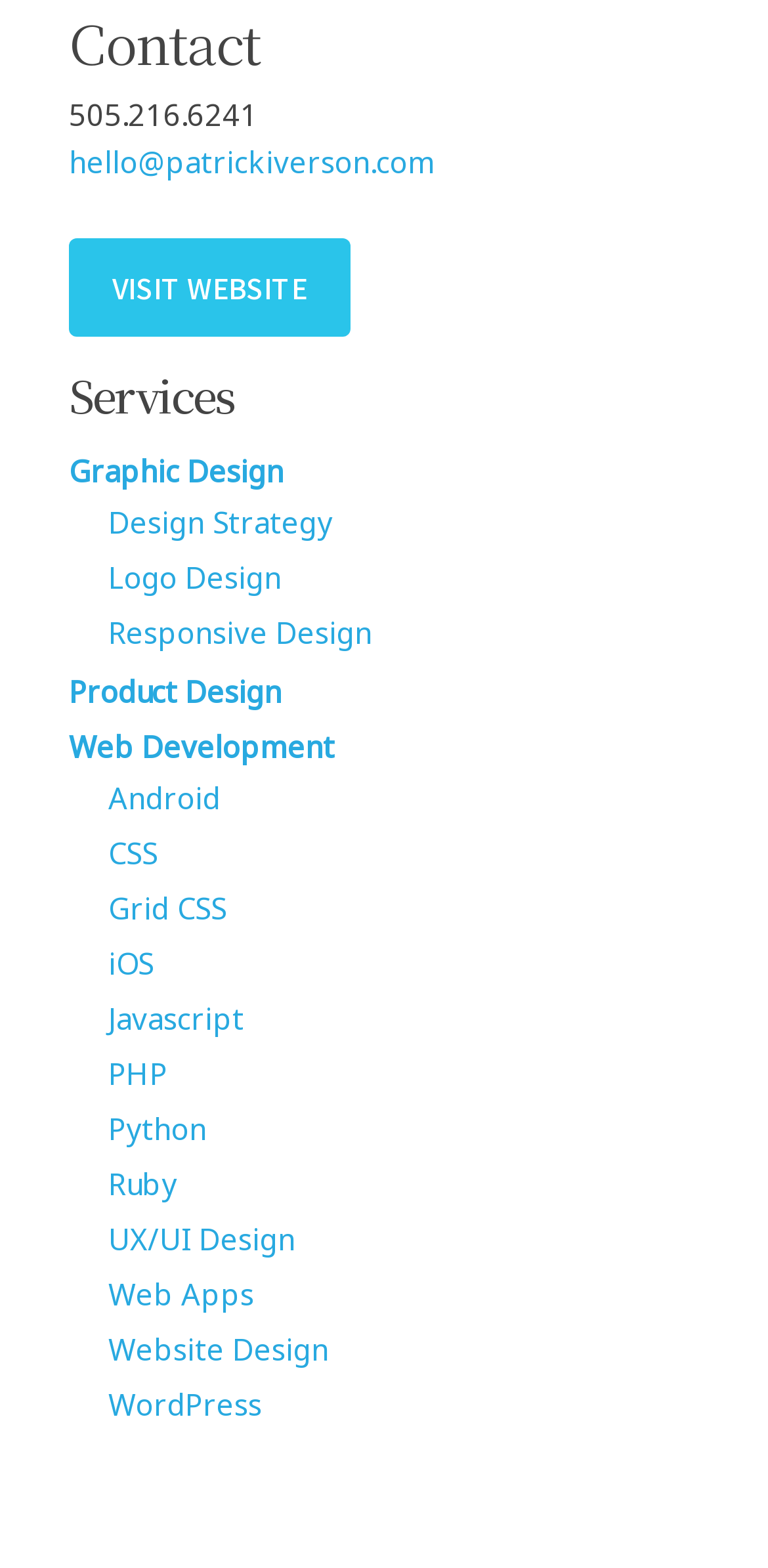Kindly provide the bounding box coordinates of the section you need to click on to fulfill the given instruction: "Send an email".

[0.09, 0.09, 0.567, 0.116]